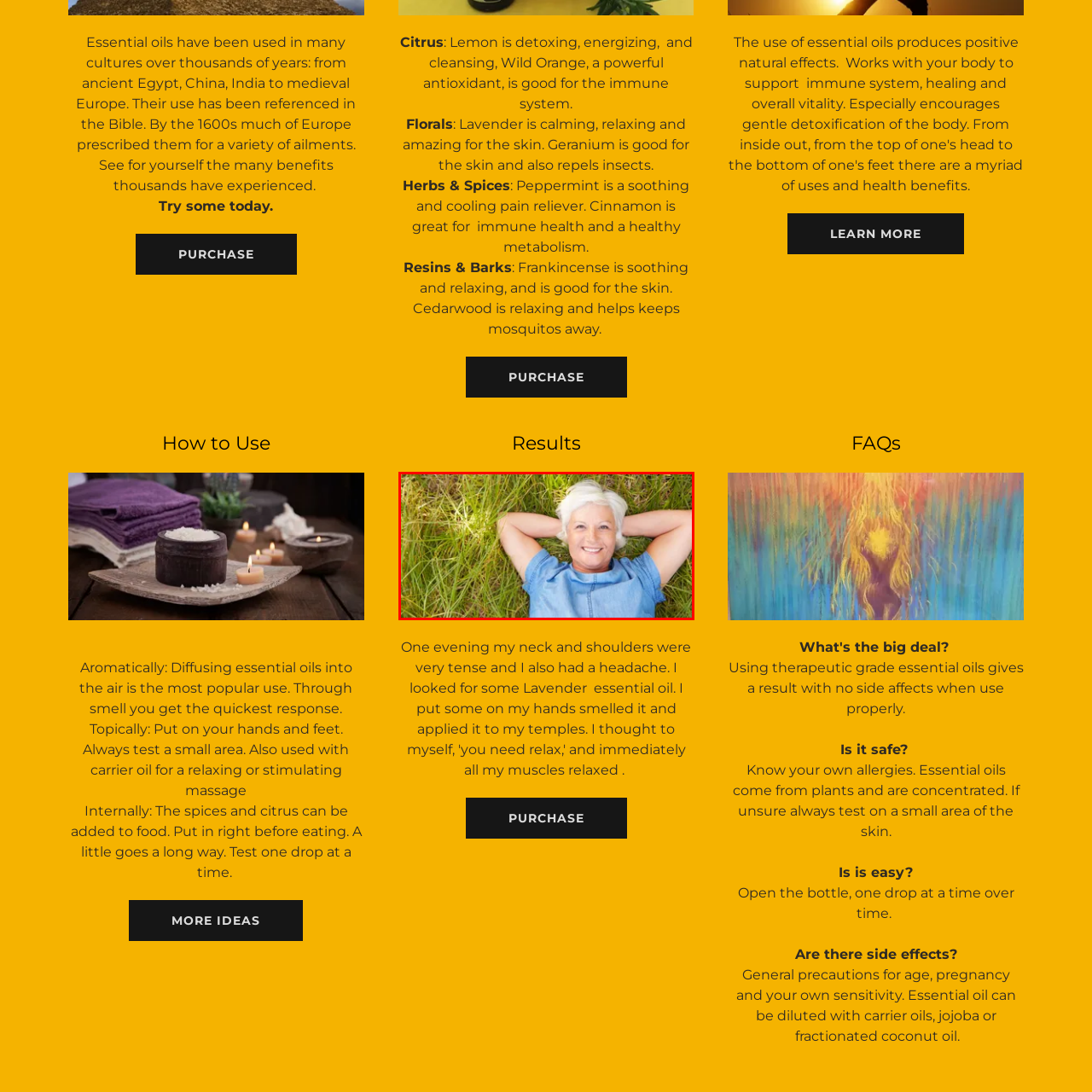Elaborate on the scene depicted inside the red bounding box.

The image features a joyful older woman relaxing on a grassy field, with her arms comfortably behind her head and a warm smile on her face. She has short, bright white hair, and is wearing a light blue denim shirt, which enhances the serene and casual atmosphere of the setting. The vivid green grass surrounding her suggests a connection to nature and well-being, aligning with themes of relaxation and rejuvenation often associated with the use of essential oils. This scene evokes a sense of tranquility and contentment, harmonizing with the benefits of essential oils for mental and physical wellness, such as calming and energizing properties mentioned in the accompanying text about different essential oil categories.